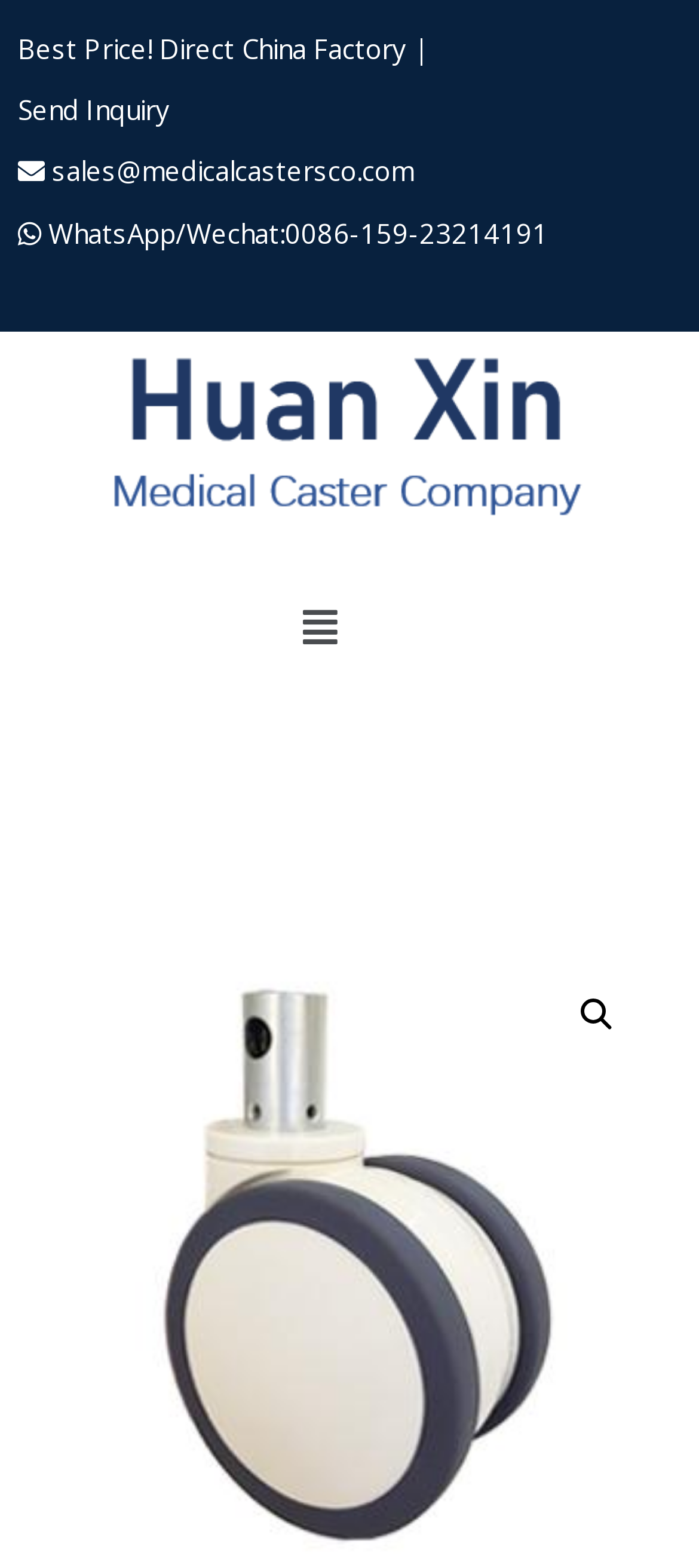Identify the bounding box for the UI element that is described as follows: "Send Inquiry".

[0.026, 0.059, 0.244, 0.081]